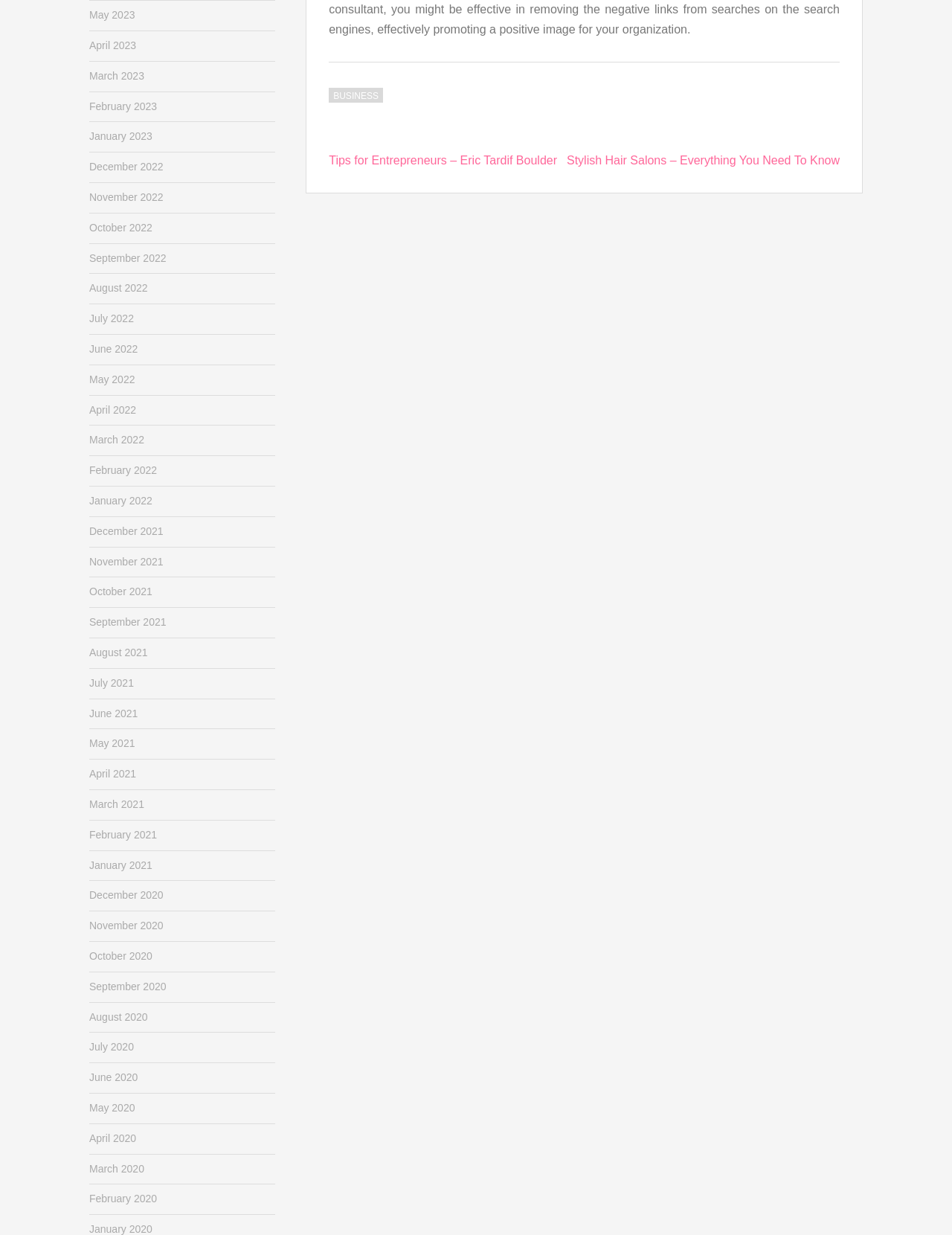Identify the bounding box coordinates of the region I need to click to complete this instruction: "Read the article by Arnie Lowenstein".

None